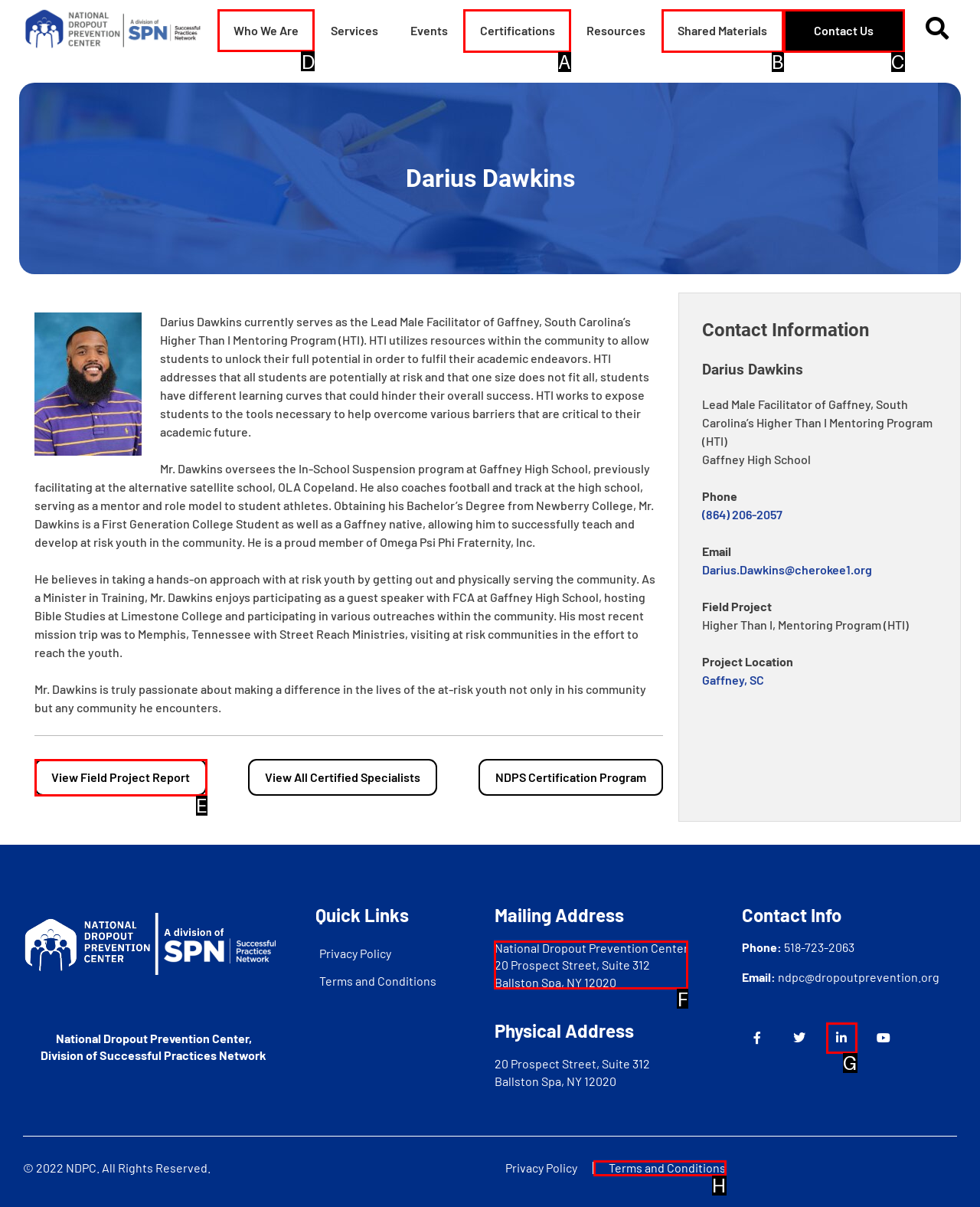Select the appropriate HTML element to click for the following task: Click Who We Are
Answer with the letter of the selected option from the given choices directly.

D